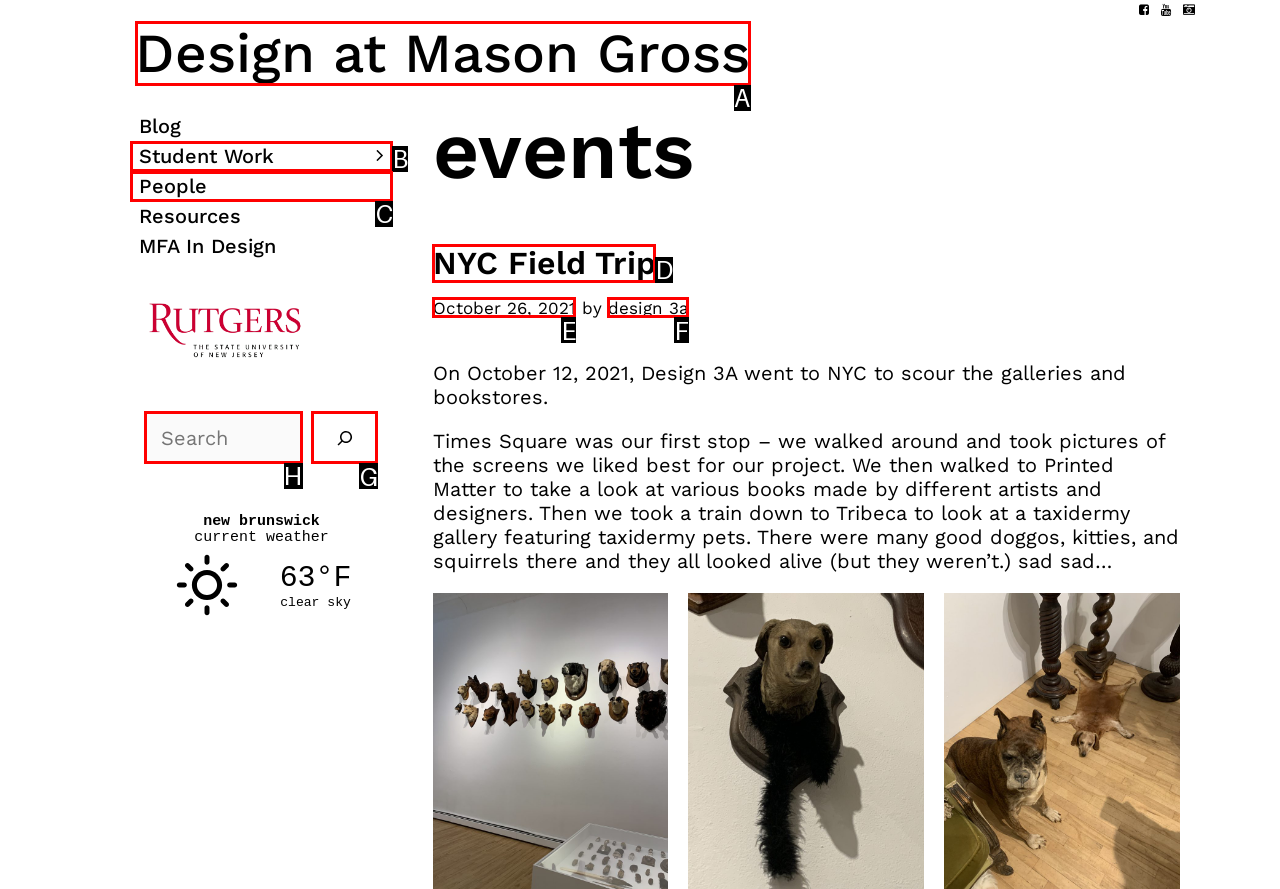Select the letter of the UI element you need to click to complete this task: search for something.

H